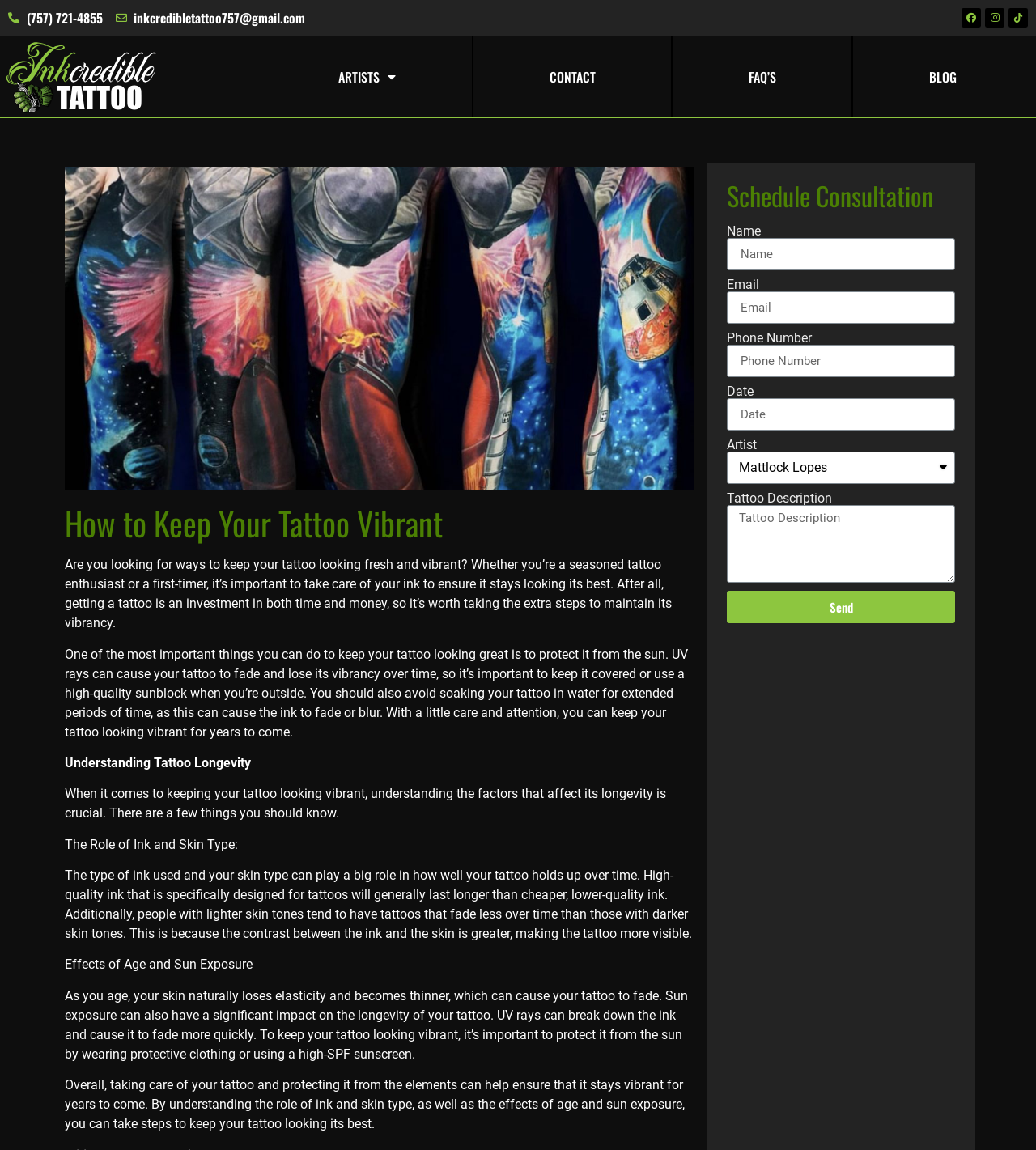Locate the bounding box coordinates of the element that should be clicked to fulfill the instruction: "View the tattoo artists".

[0.254, 0.031, 0.455, 0.102]